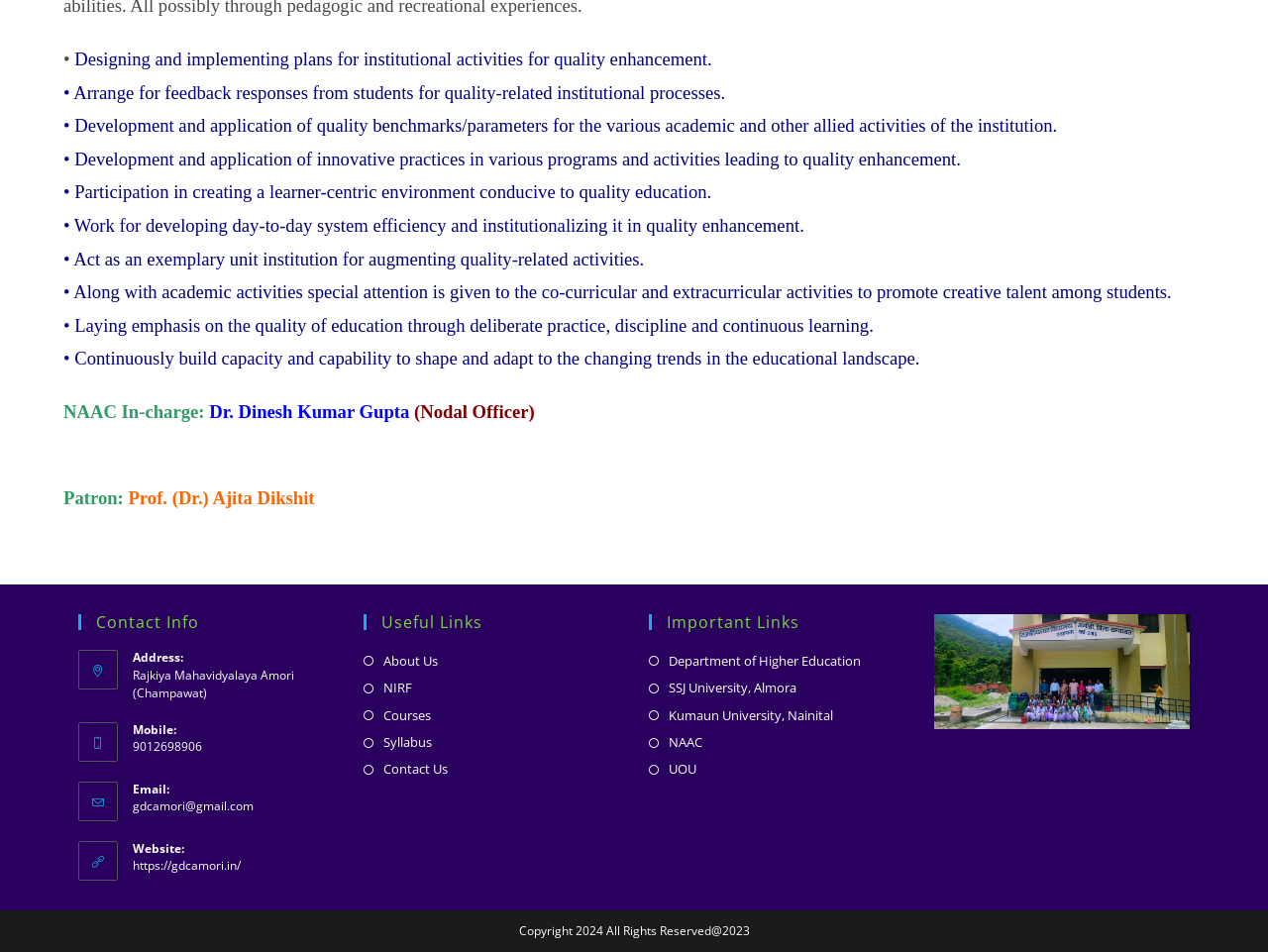Given the element description "Department of Higher Education" in the screenshot, predict the bounding box coordinates of that UI element.

[0.512, 0.683, 0.679, 0.707]